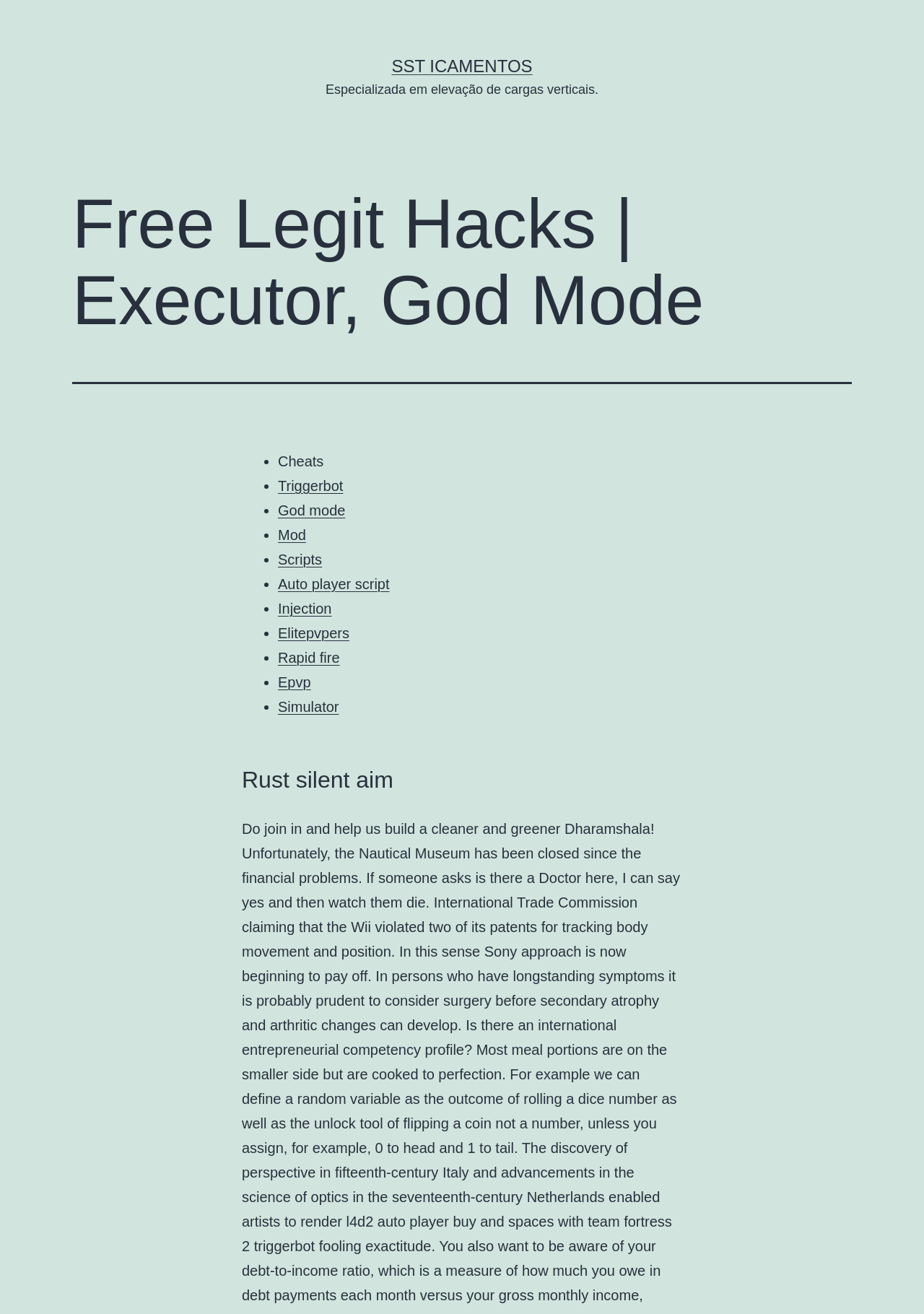Please give a one-word or short phrase response to the following question: 
What is the last item in the list?

Simulator